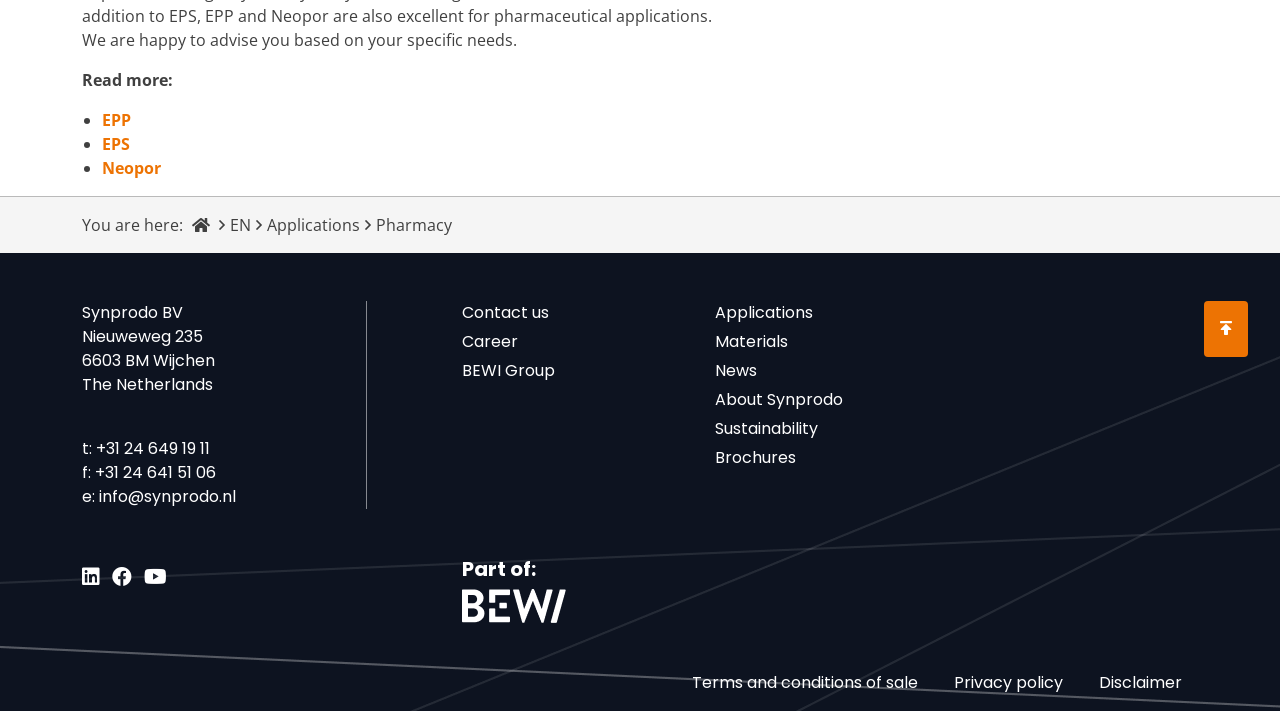Using the given description, provide the bounding box coordinates formatted as (top-left x, top-left y, bottom-right x, bottom-right y), with all values being floating point numbers between 0 and 1. Description: Contact us

[0.361, 0.423, 0.429, 0.455]